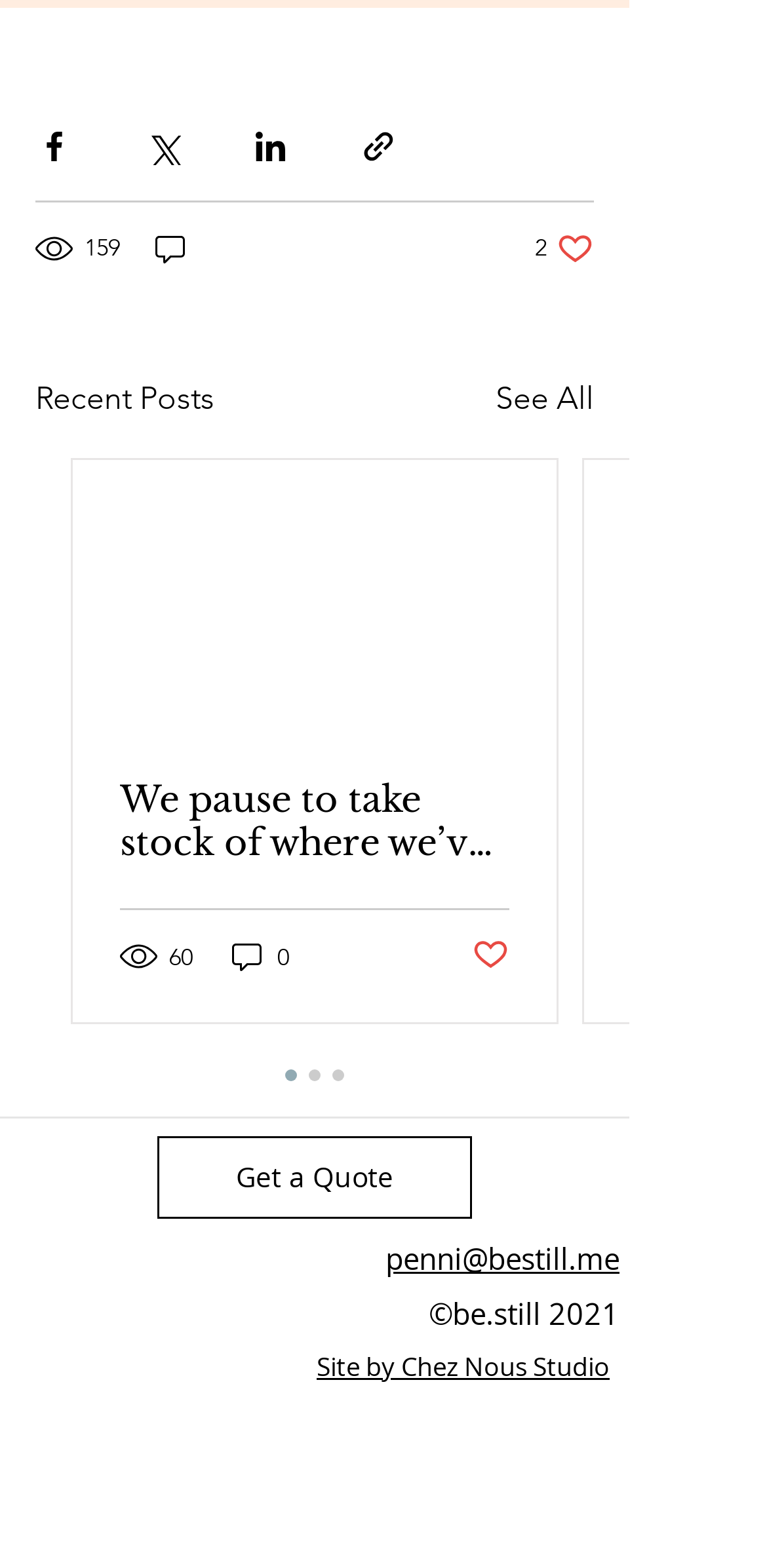Please determine the bounding box coordinates of the element's region to click in order to carry out the following instruction: "Share via Facebook". The coordinates should be four float numbers between 0 and 1, i.e., [left, top, right, bottom].

[0.046, 0.081, 0.095, 0.105]